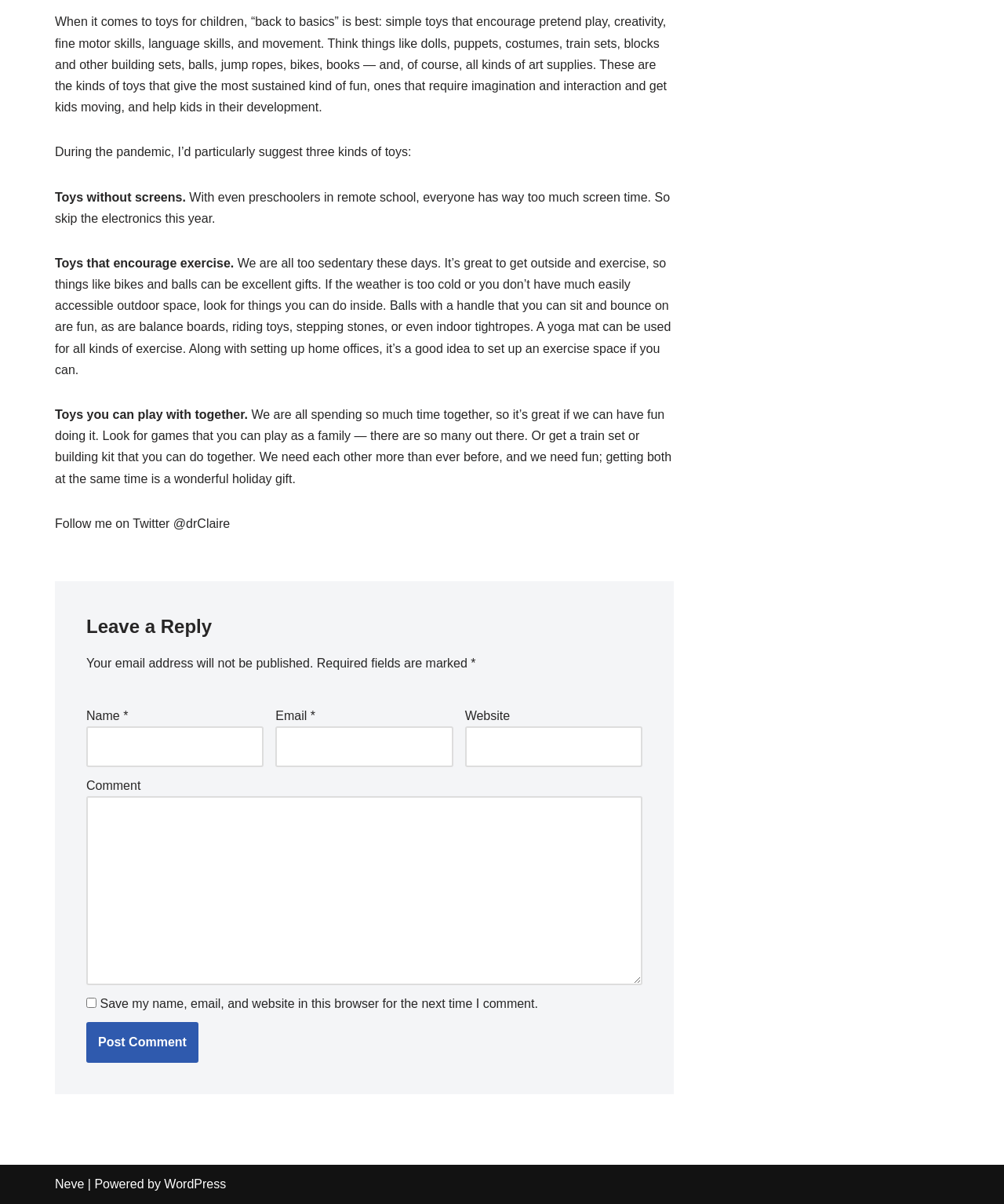Locate the bounding box coordinates of the UI element described by: "parent_node: Email * aria-describedby="email-notes" name="email"". The bounding box coordinates should consist of four float numbers between 0 and 1, i.e., [left, top, right, bottom].

[0.274, 0.603, 0.451, 0.637]